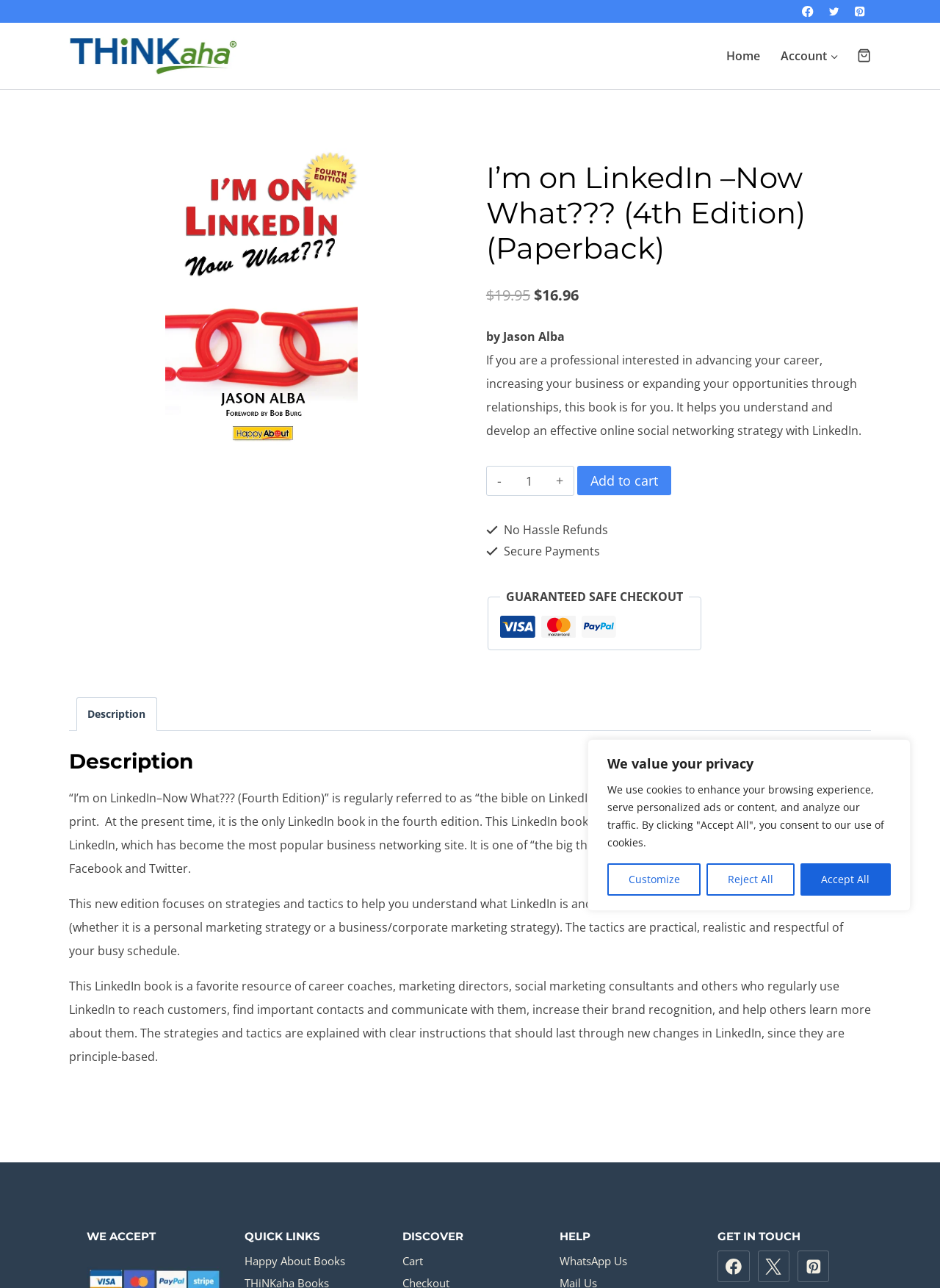Identify the bounding box coordinates of the specific part of the webpage to click to complete this instruction: "Add to cart".

[0.614, 0.362, 0.714, 0.384]